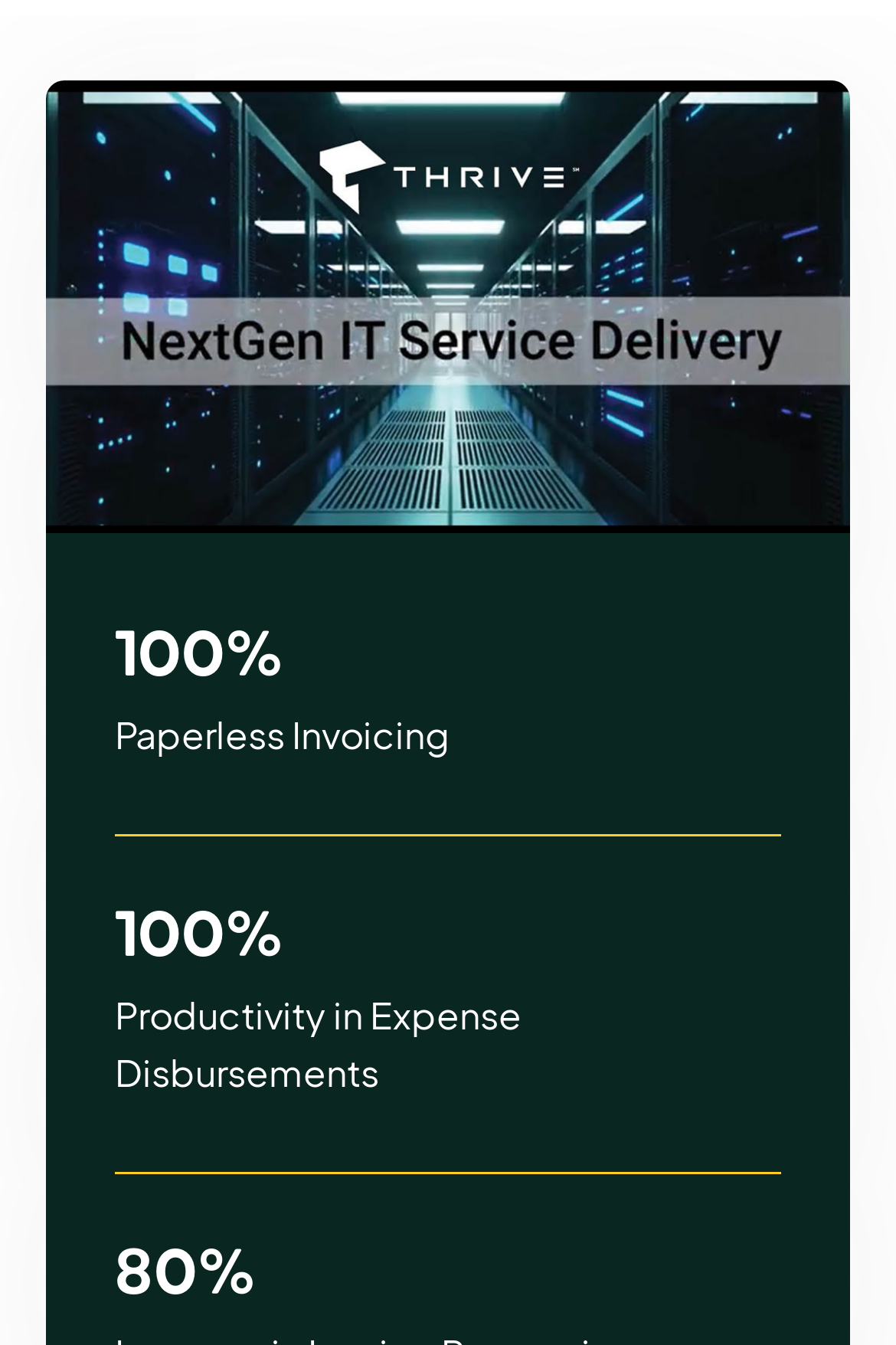Predict the bounding box of the UI element based on the description: "parent_node: Accounts Payable Automation". The coordinates should be four float numbers between 0 and 1, formatted as [left, top, right, bottom].

[0.128, 0.794, 0.821, 0.888]